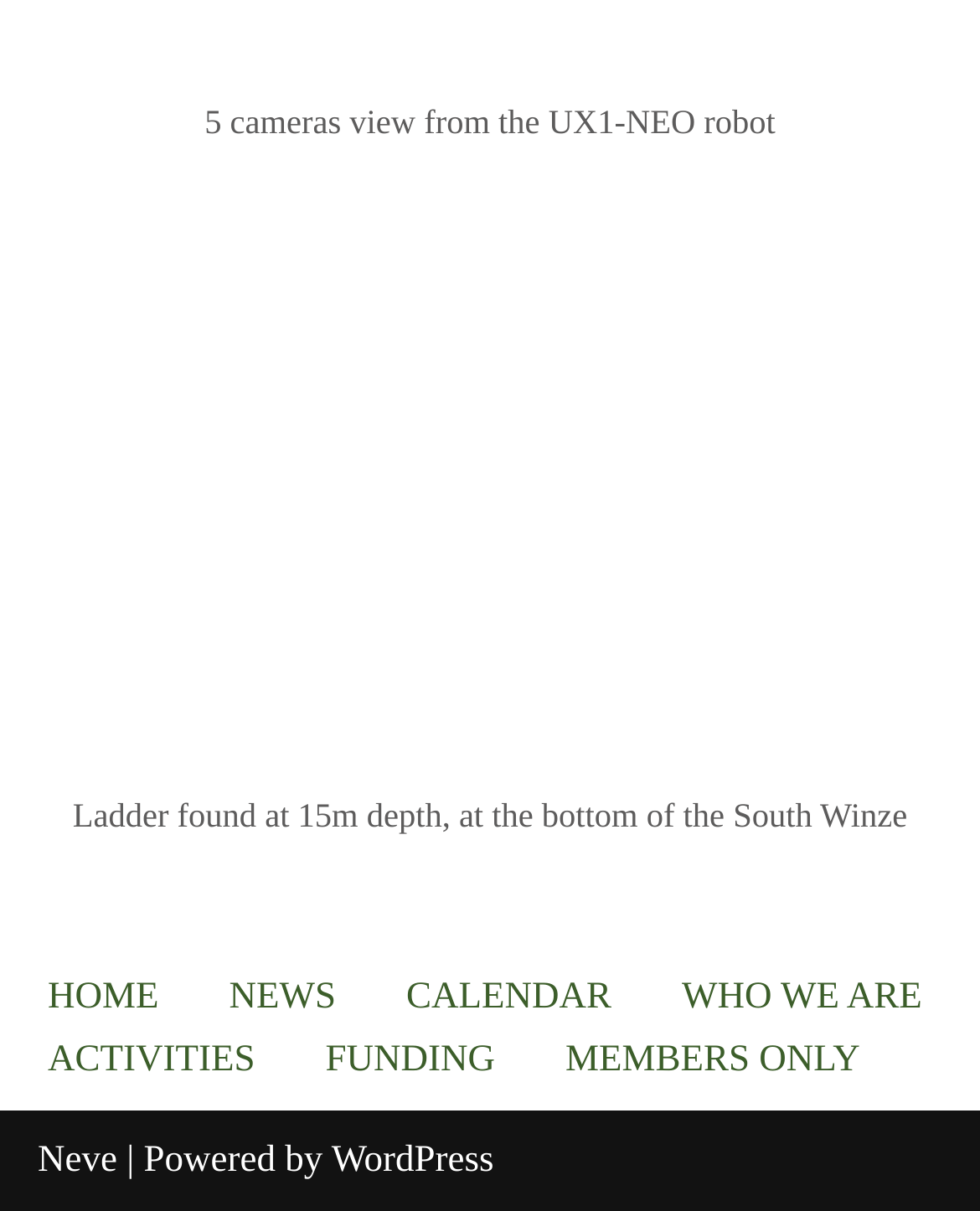Answer the question in a single word or phrase:
What is the name of the link at the bottom left of the page?

Neve